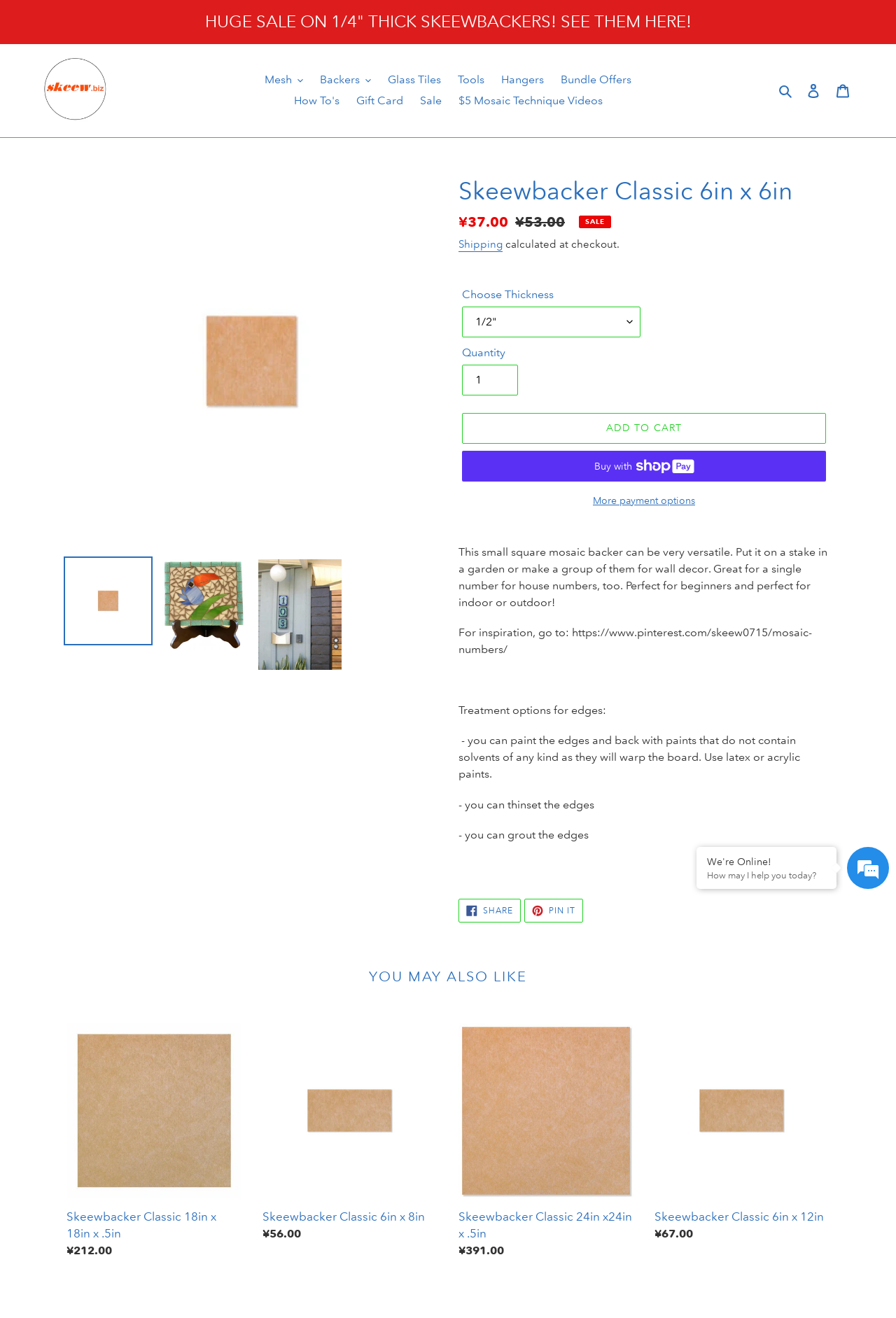Provide your answer to the question using just one word or phrase: What is the name of the product on this page?

Skeewbacker Classic 6in x 6in